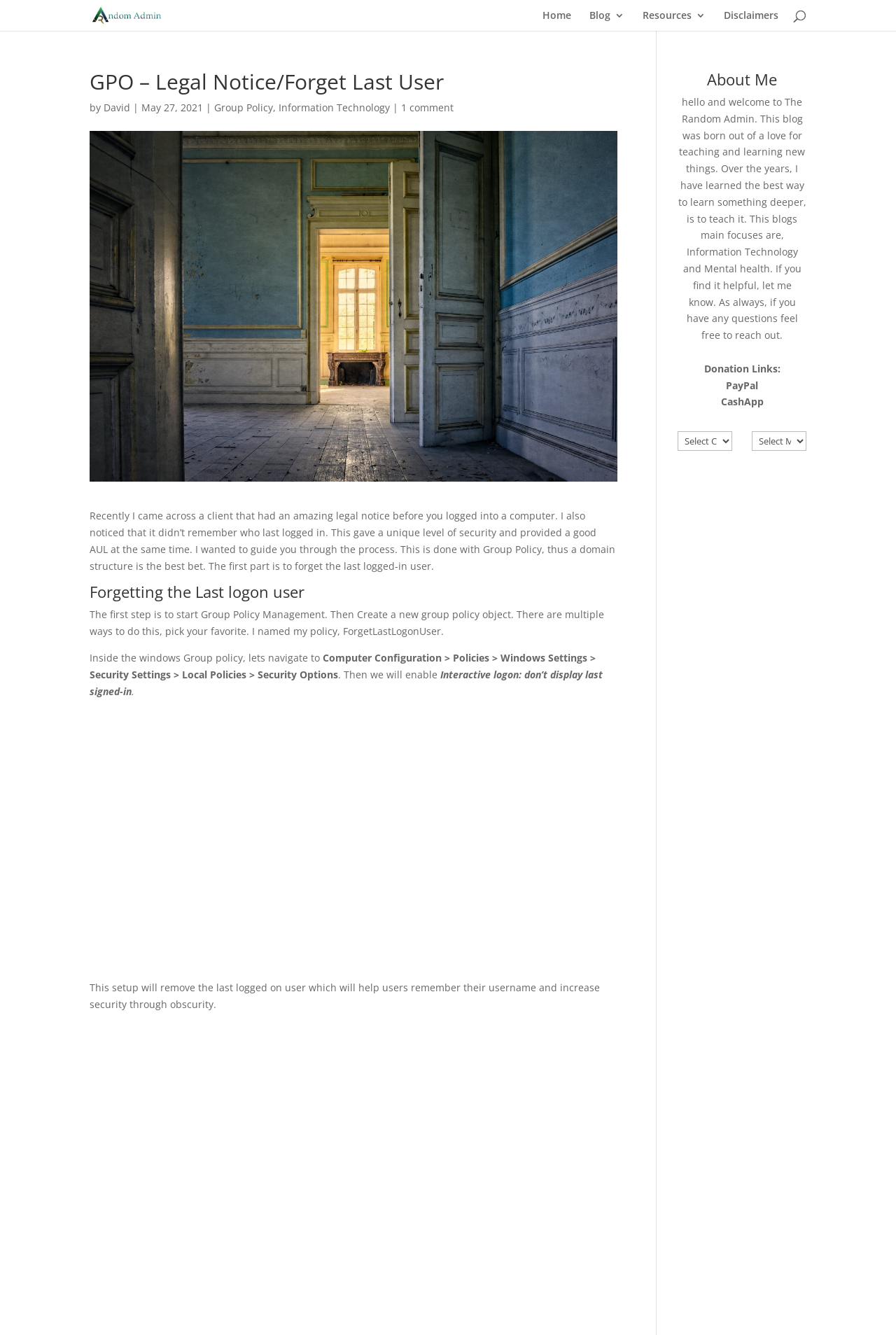Please specify the bounding box coordinates of the area that should be clicked to accomplish the following instruction: "search for something". The coordinates should consist of four float numbers between 0 and 1, i.e., [left, top, right, bottom].

[0.1, 0.0, 0.9, 0.001]